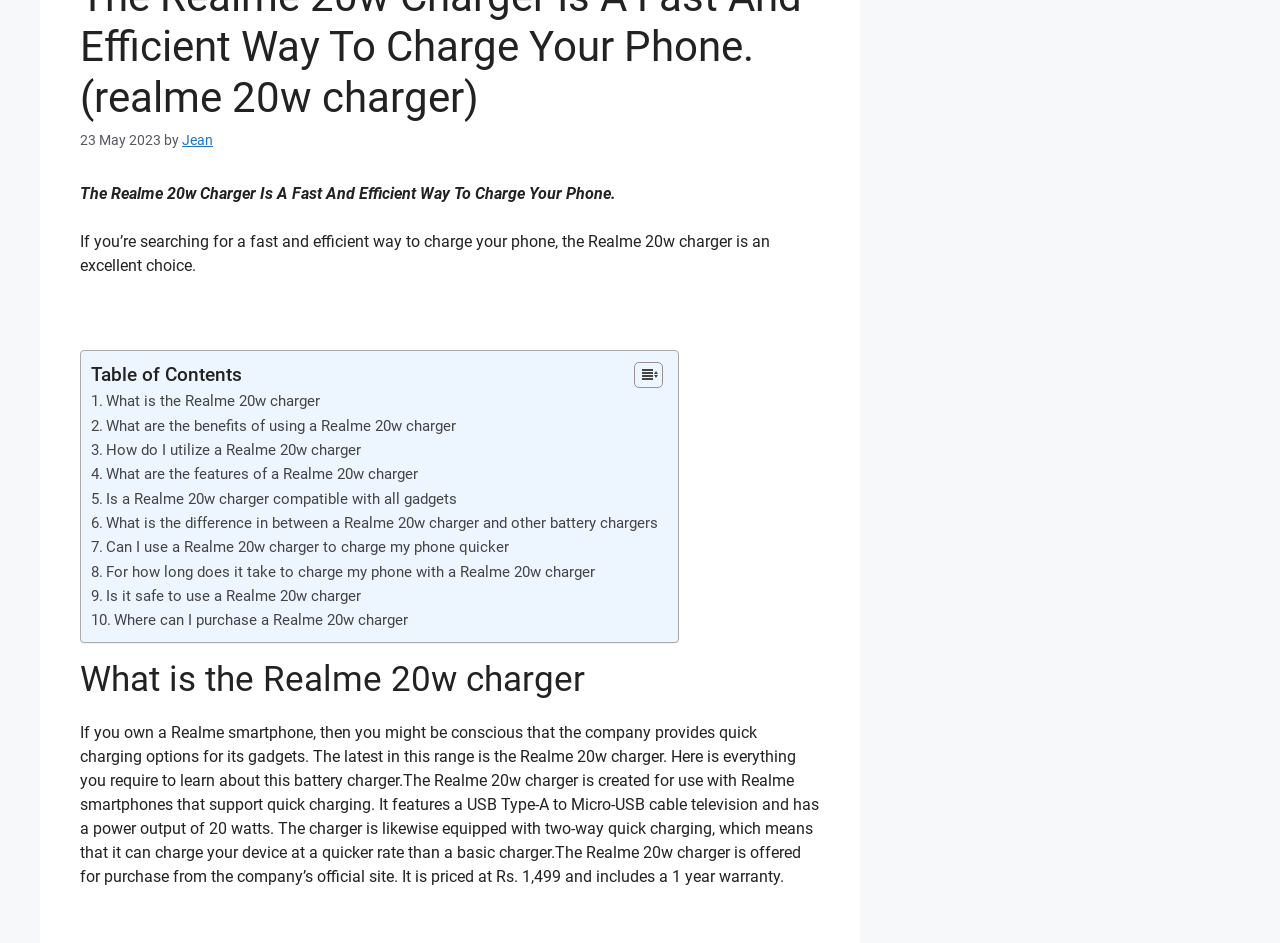Identify the bounding box of the UI element that matches this description: "aria-label="Table of Content"".

[0.484, 0.383, 0.514, 0.413]